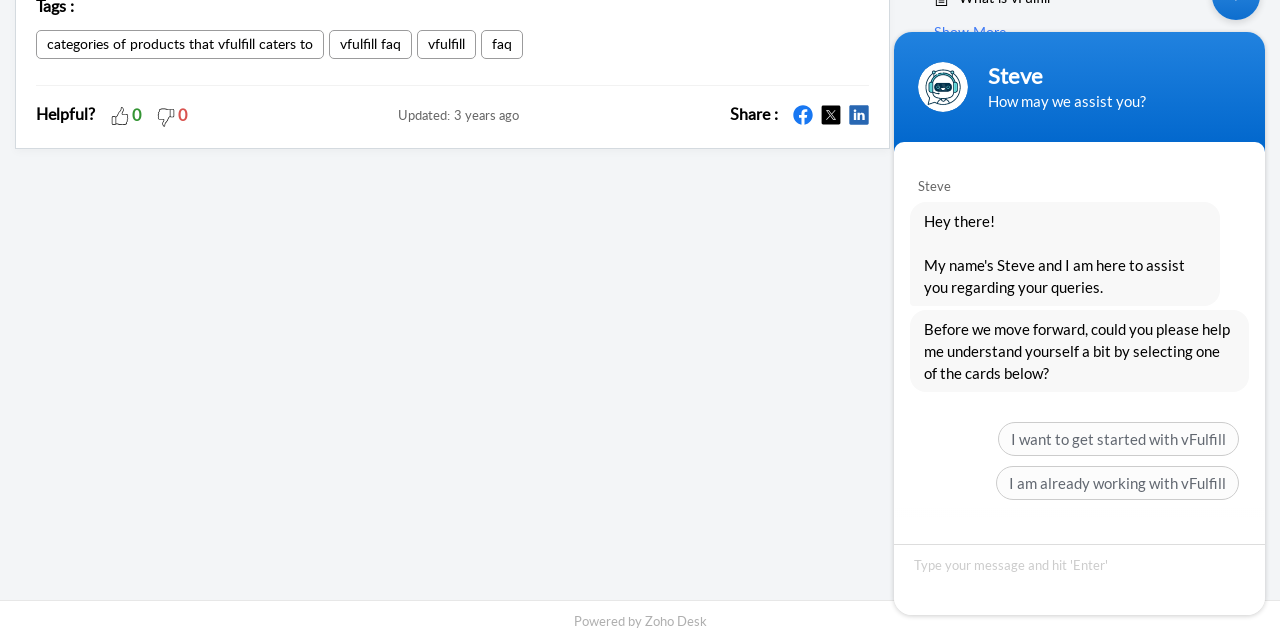Provide the bounding box coordinates of the HTML element this sentence describes: "parent_node: 0".

[0.086, 0.16, 0.102, 0.195]